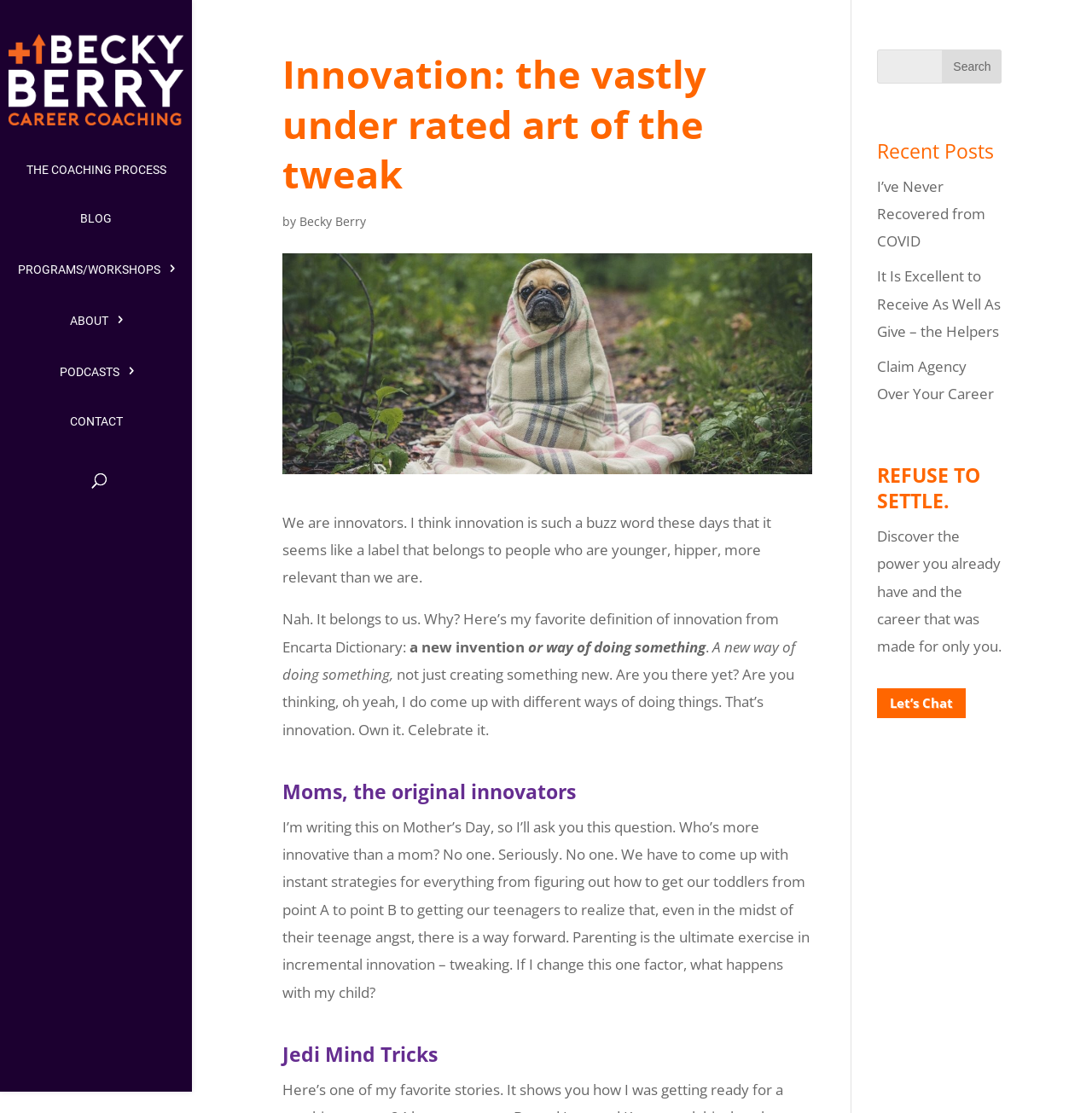Locate and generate the text content of the webpage's heading.

Innovation: the vastly under rated art of the tweak